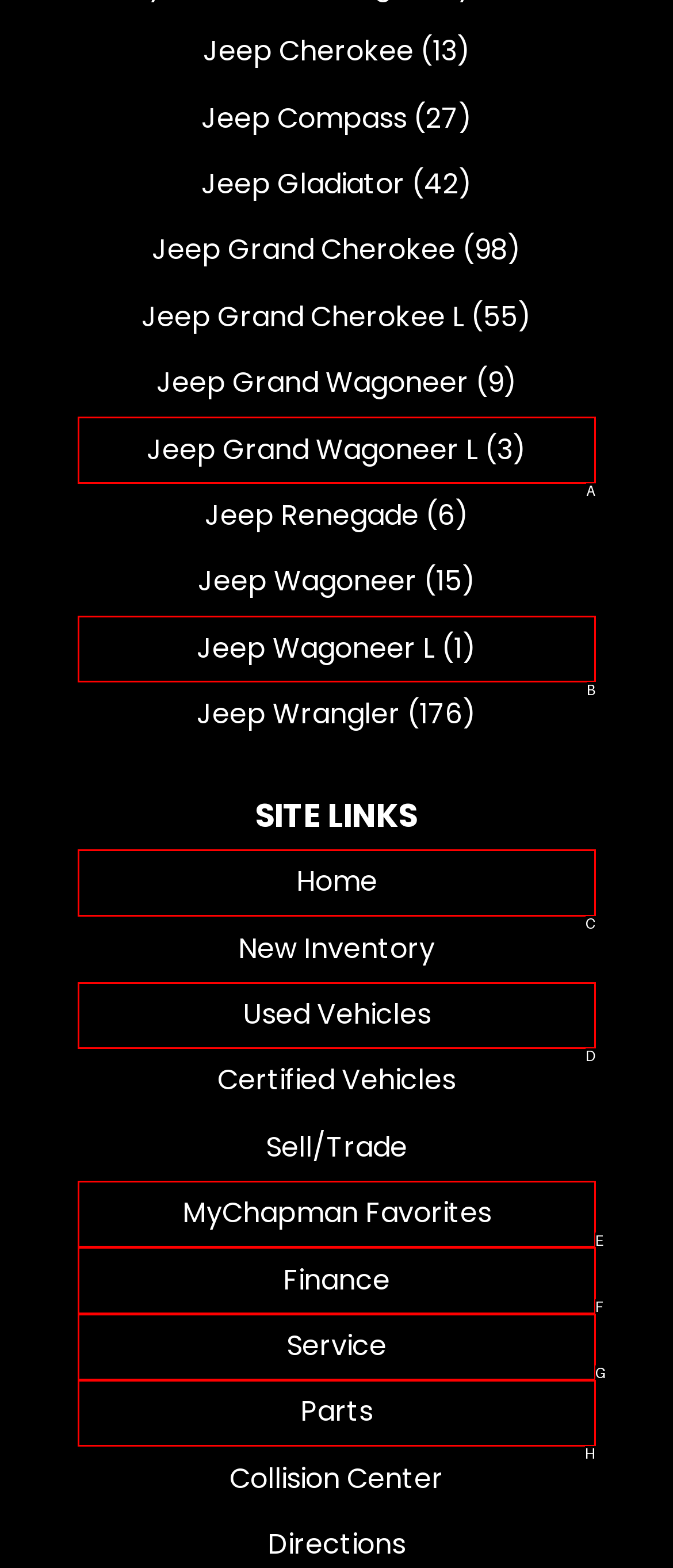Find the HTML element that corresponds to the description: Used Vehicles. Indicate your selection by the letter of the appropriate option.

D